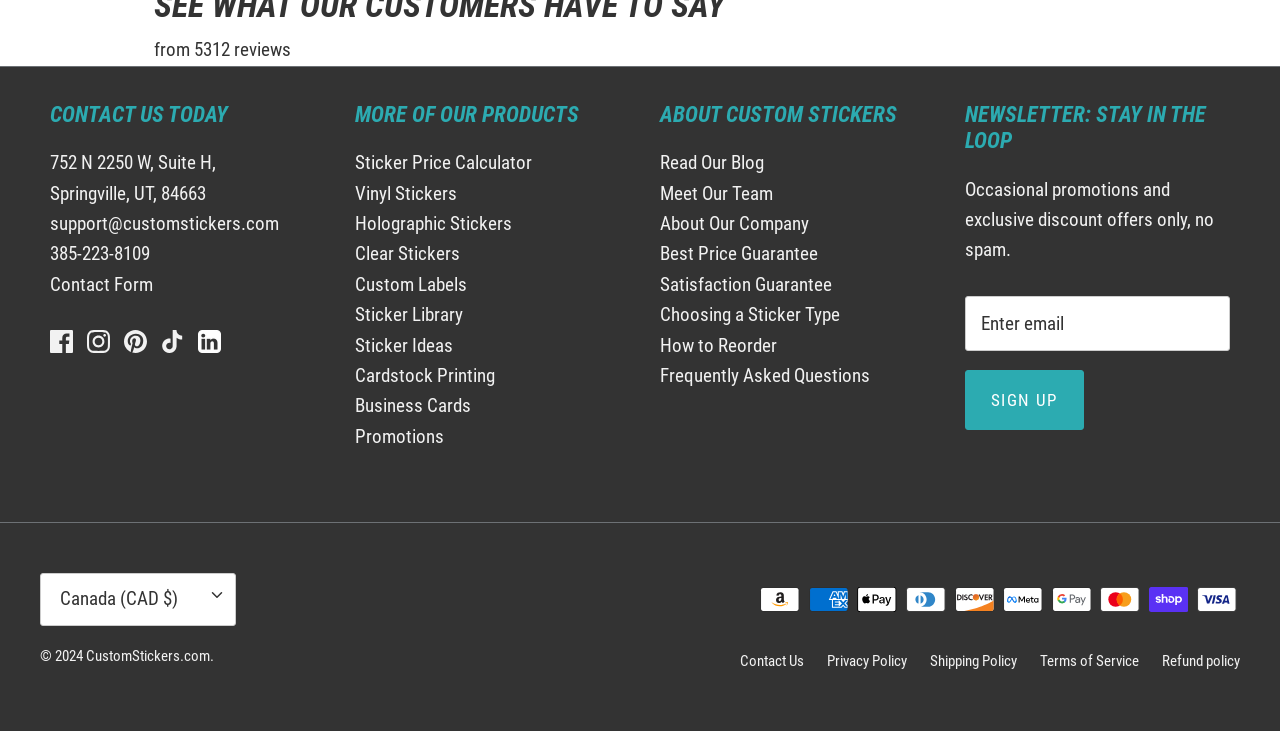From the element description: "parent_node: Comment * name="comment"", extract the bounding box coordinates of the UI element. The coordinates should be expressed as four float numbers between 0 and 1, in the order [left, top, right, bottom].

None